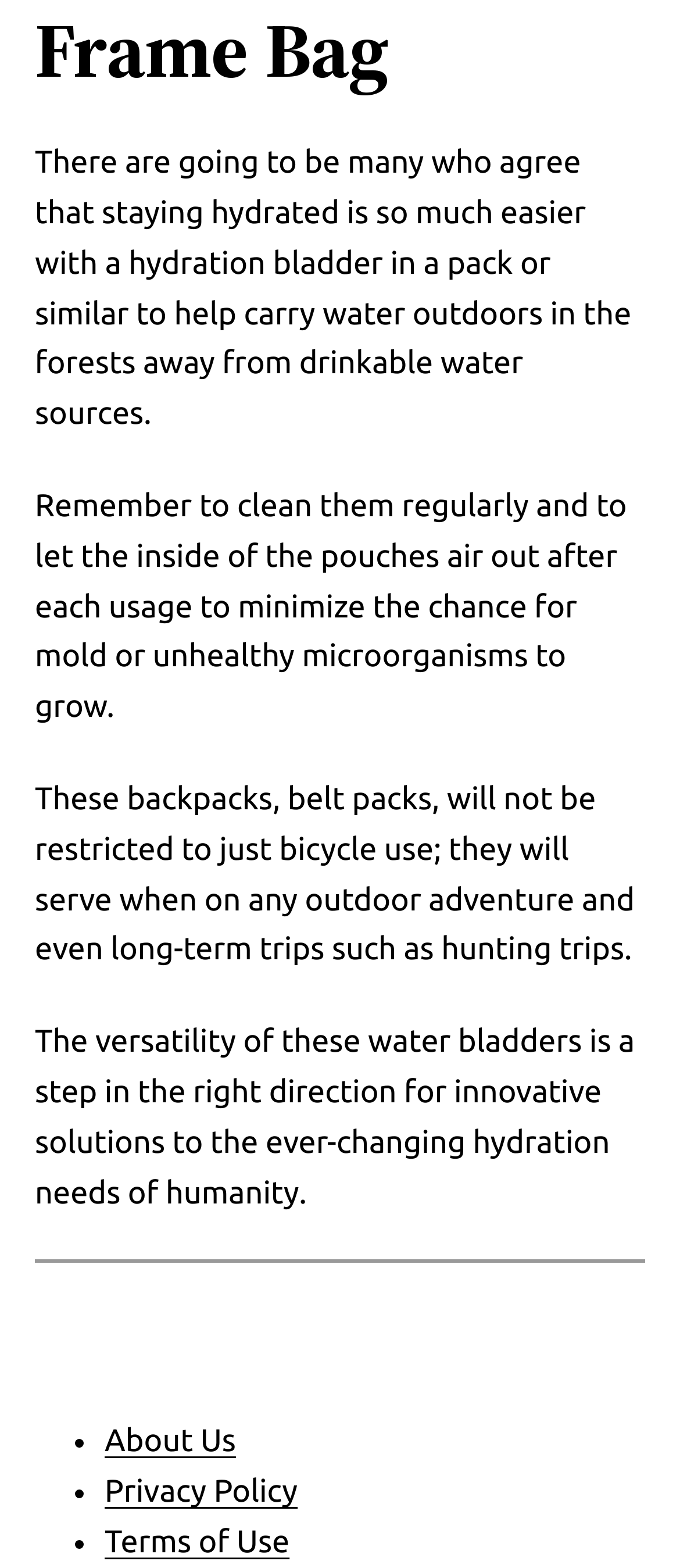What is the orientation of the separator element?
Look at the image and respond with a one-word or short phrase answer.

Horizontal